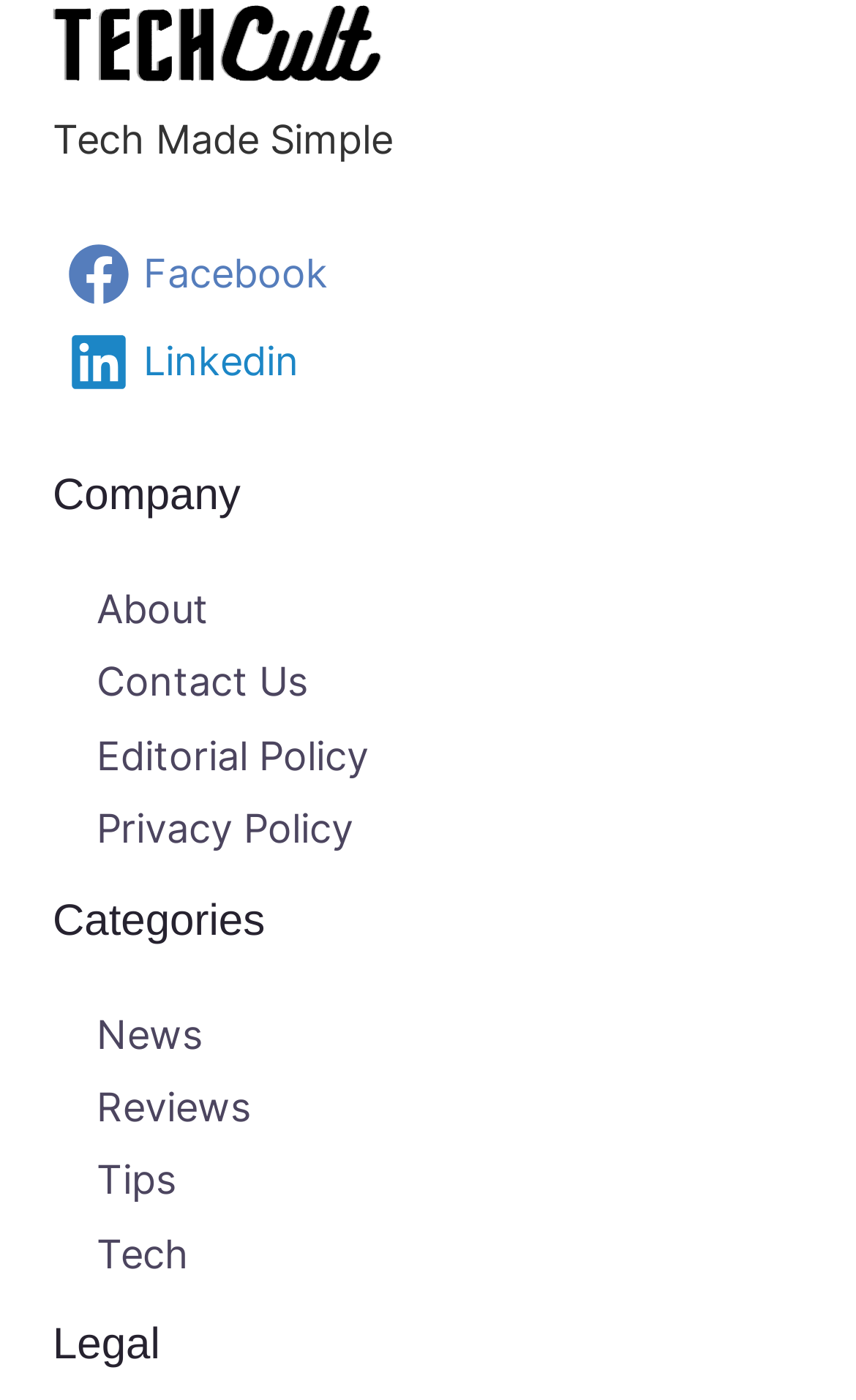Provide a brief response to the question below using a single word or phrase: 
How many footer widgets are there?

3